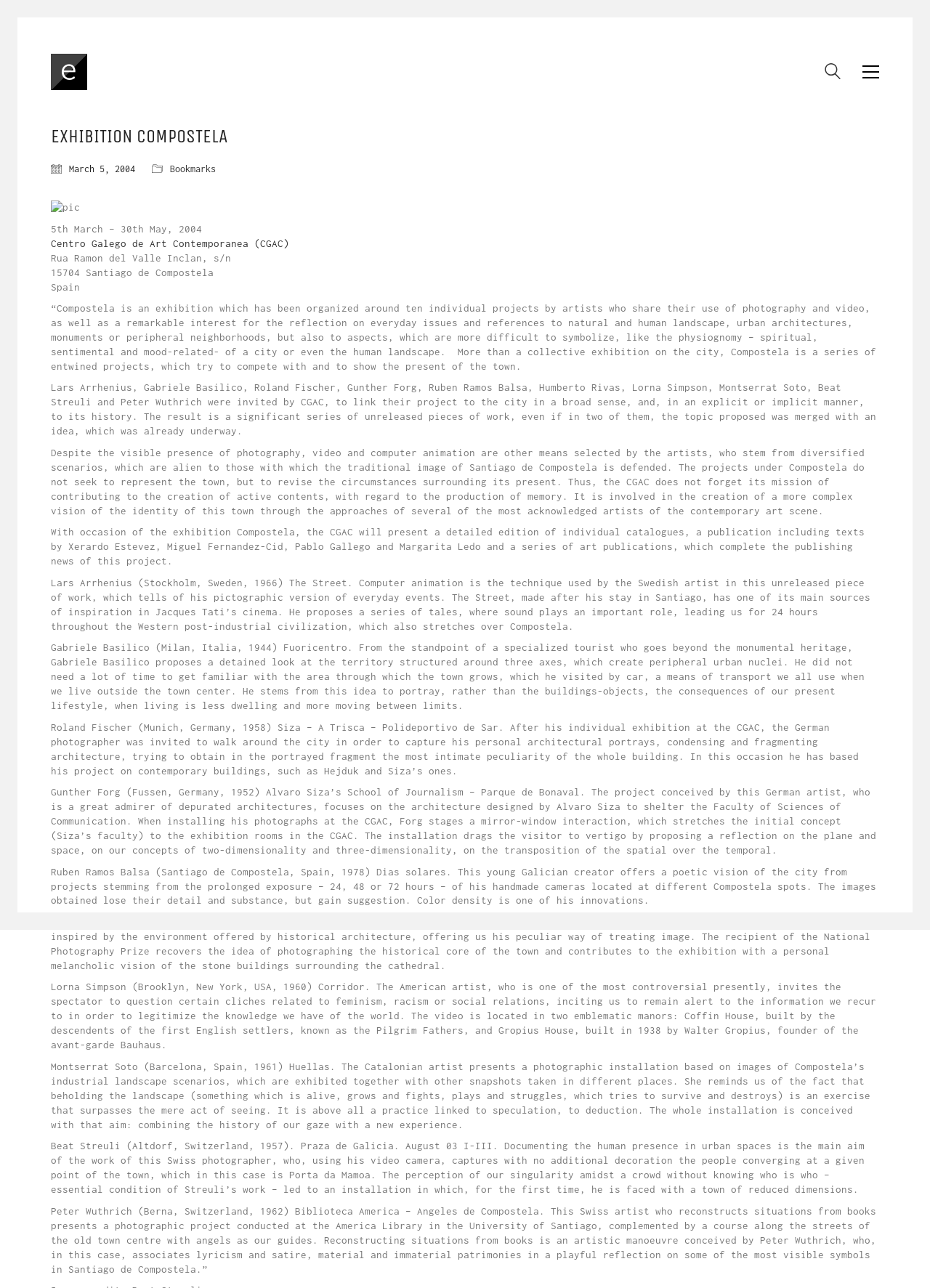Please provide a comprehensive response to the question based on the details in the image: What is the medium used by Lars Arrhenius in his project?

The text mentions 'Lars Arrhenius (Stockholm, Sweden, 1966) The Street. Computer animation is the technique used by the Swedish artist in this unreleased piece of work...'.